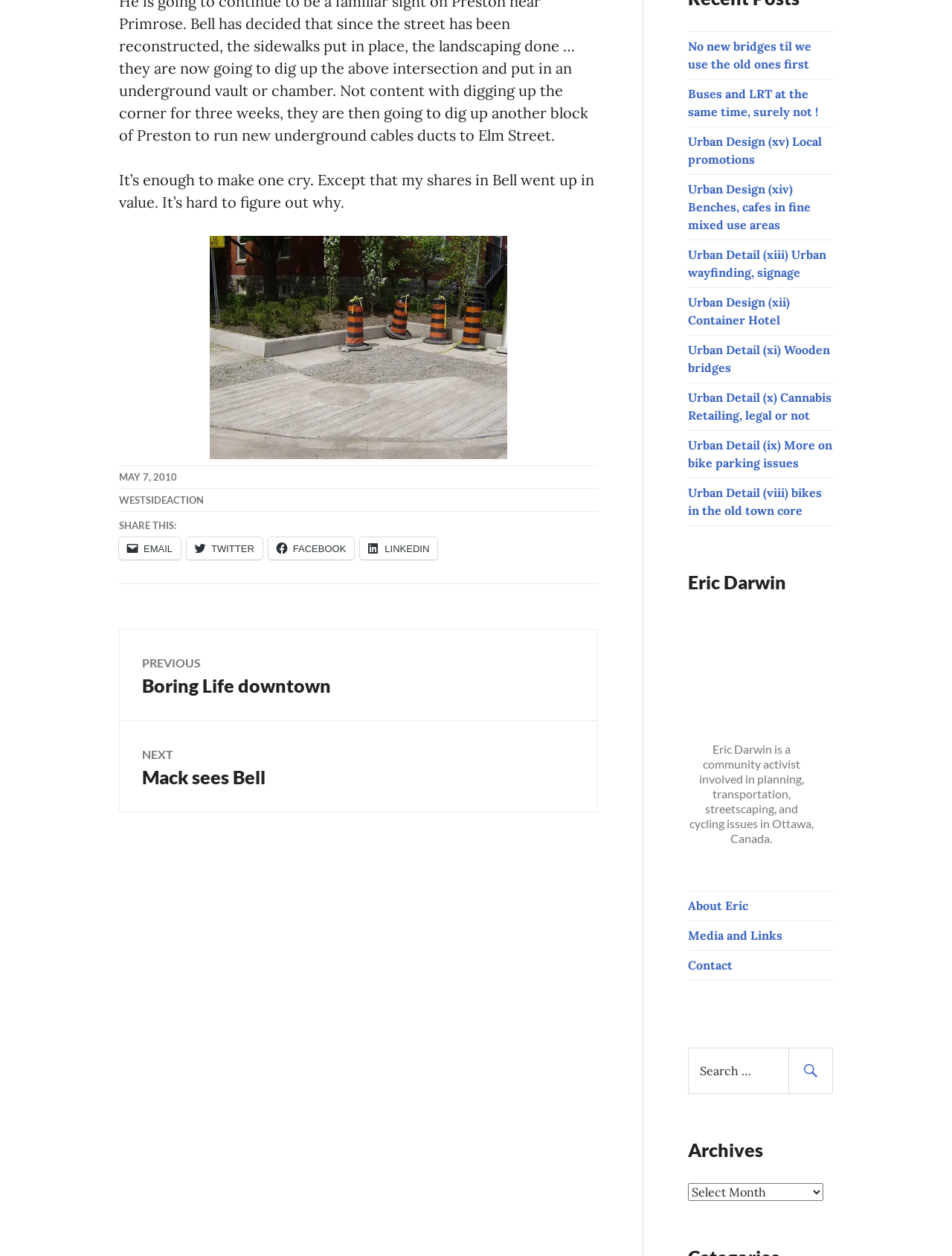How can users share the blog post?
Look at the image and answer the question using a single word or phrase.

Via email, Twitter, Facebook, or LinkedIn